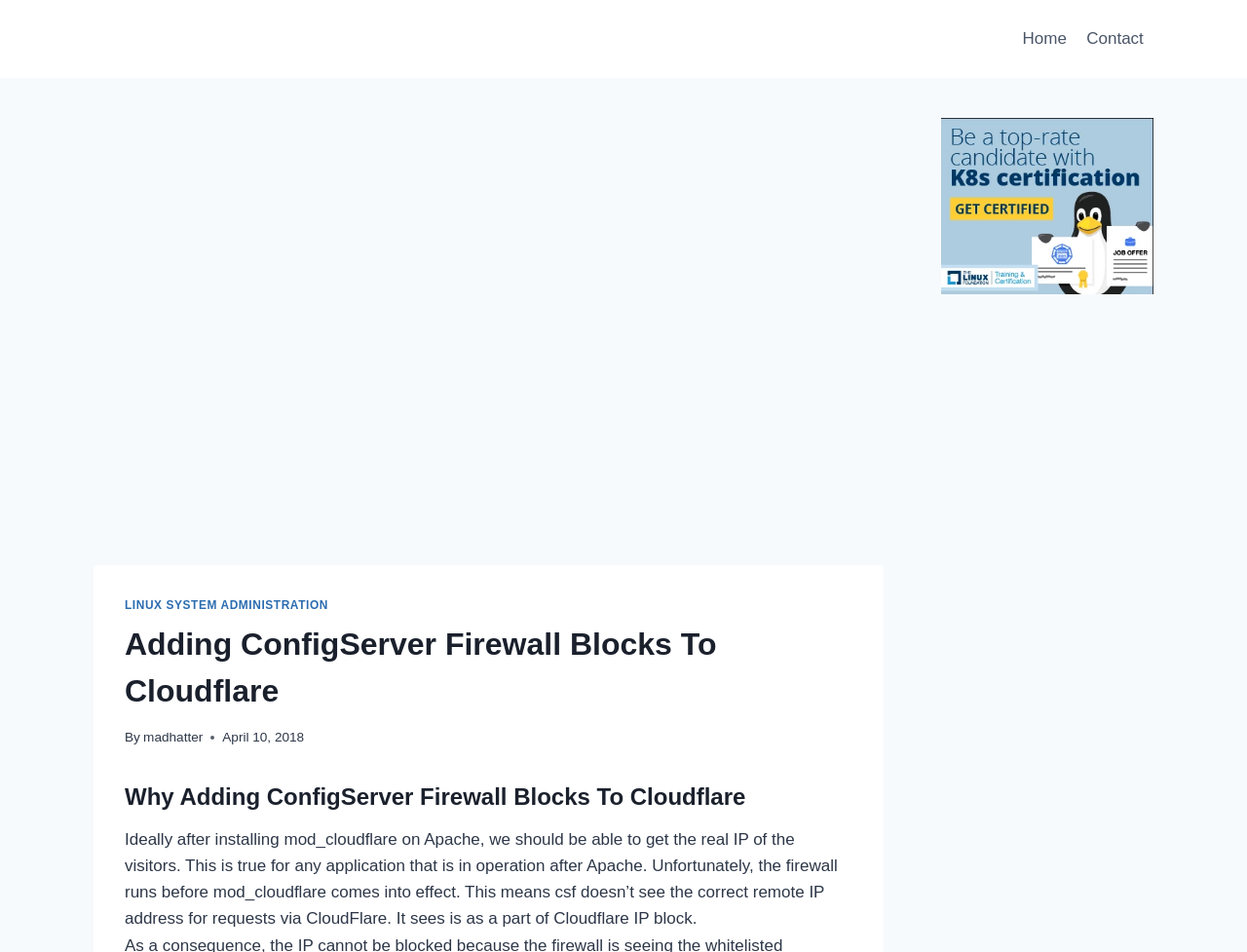Given the description "Linux System Administration", determine the bounding box of the corresponding UI element.

[0.1, 0.628, 0.263, 0.642]